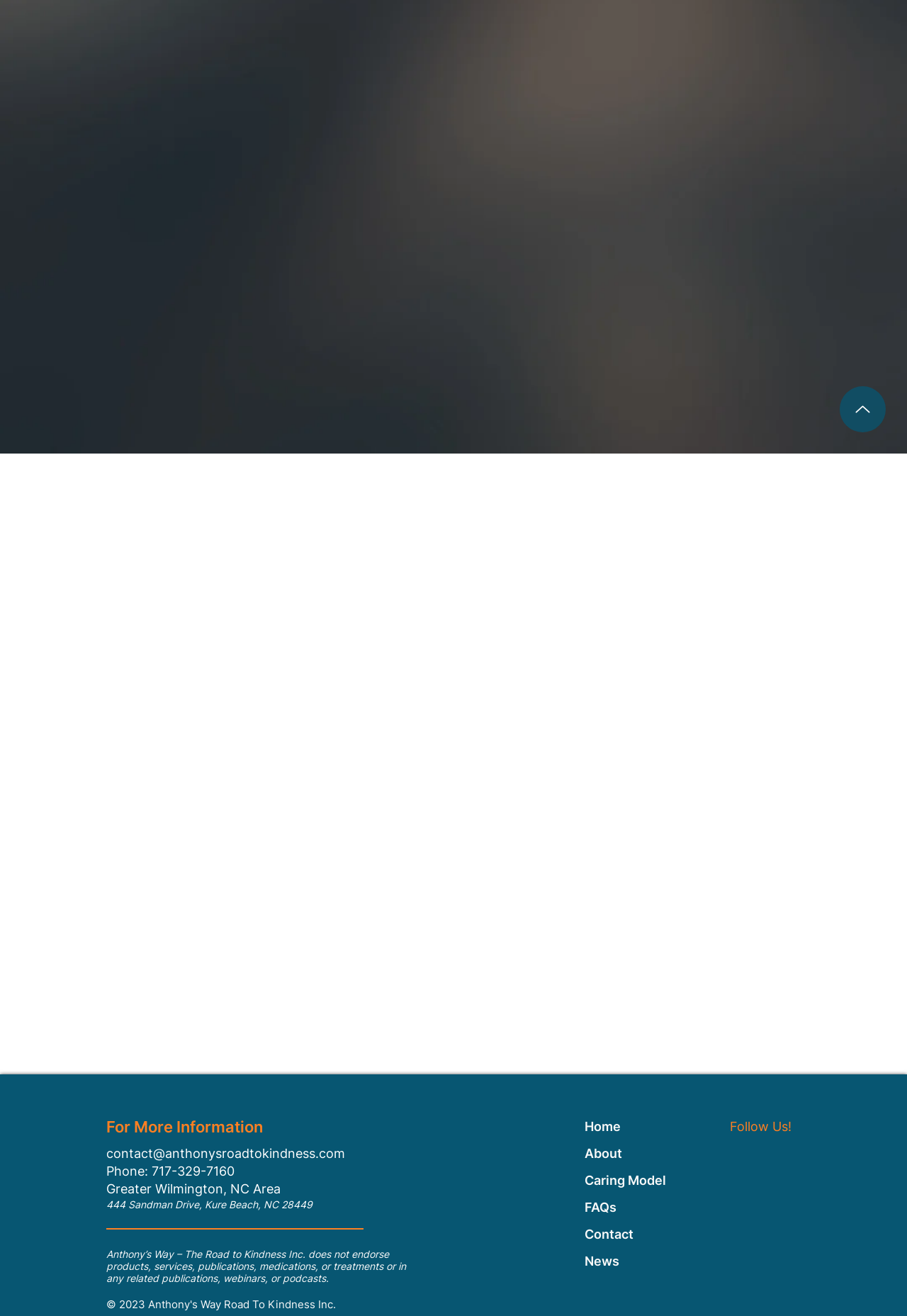Given the description: "Phone: 717-329-7160", determine the bounding box coordinates of the UI element. The coordinates should be formatted as four float numbers between 0 and 1, [left, top, right, bottom].

[0.117, 0.884, 0.259, 0.896]